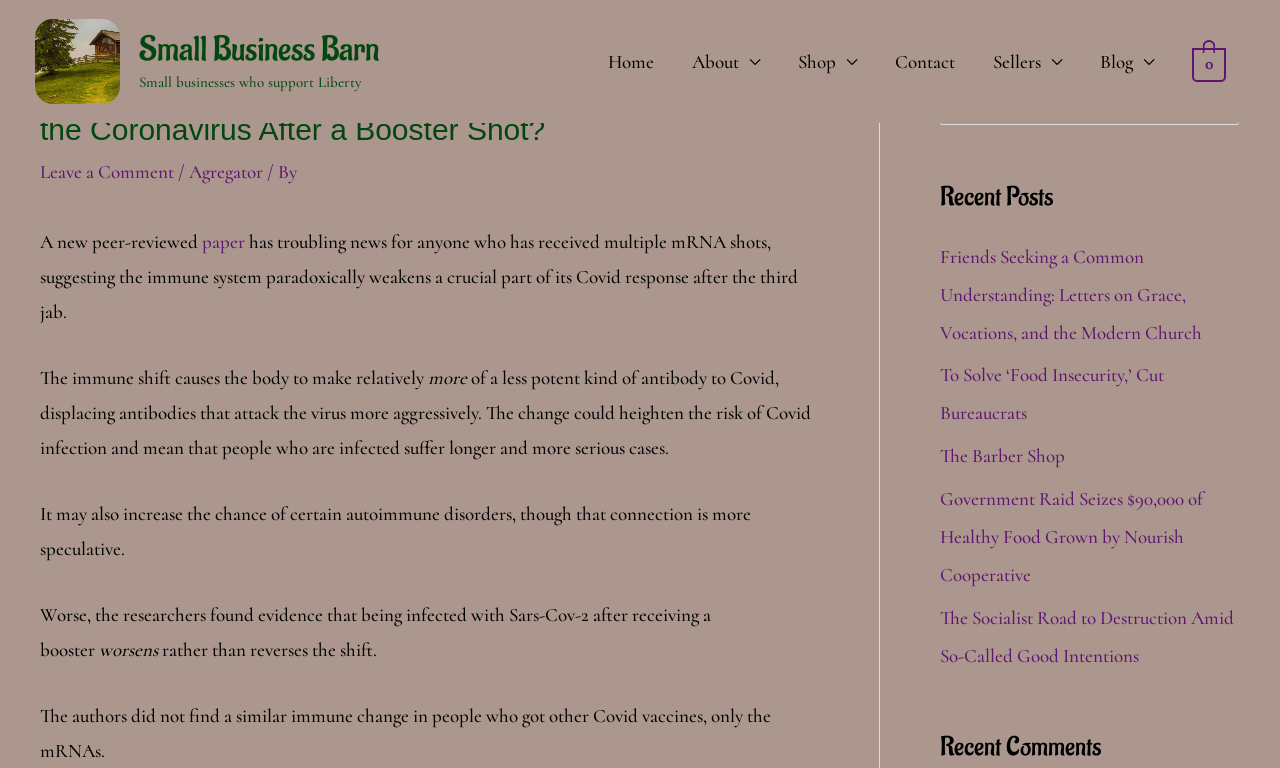Please specify the coordinates of the bounding box for the element that should be clicked to carry out this instruction: "Leave a comment". The coordinates must be four float numbers between 0 and 1, formatted as [left, top, right, bottom].

[0.031, 0.208, 0.136, 0.238]